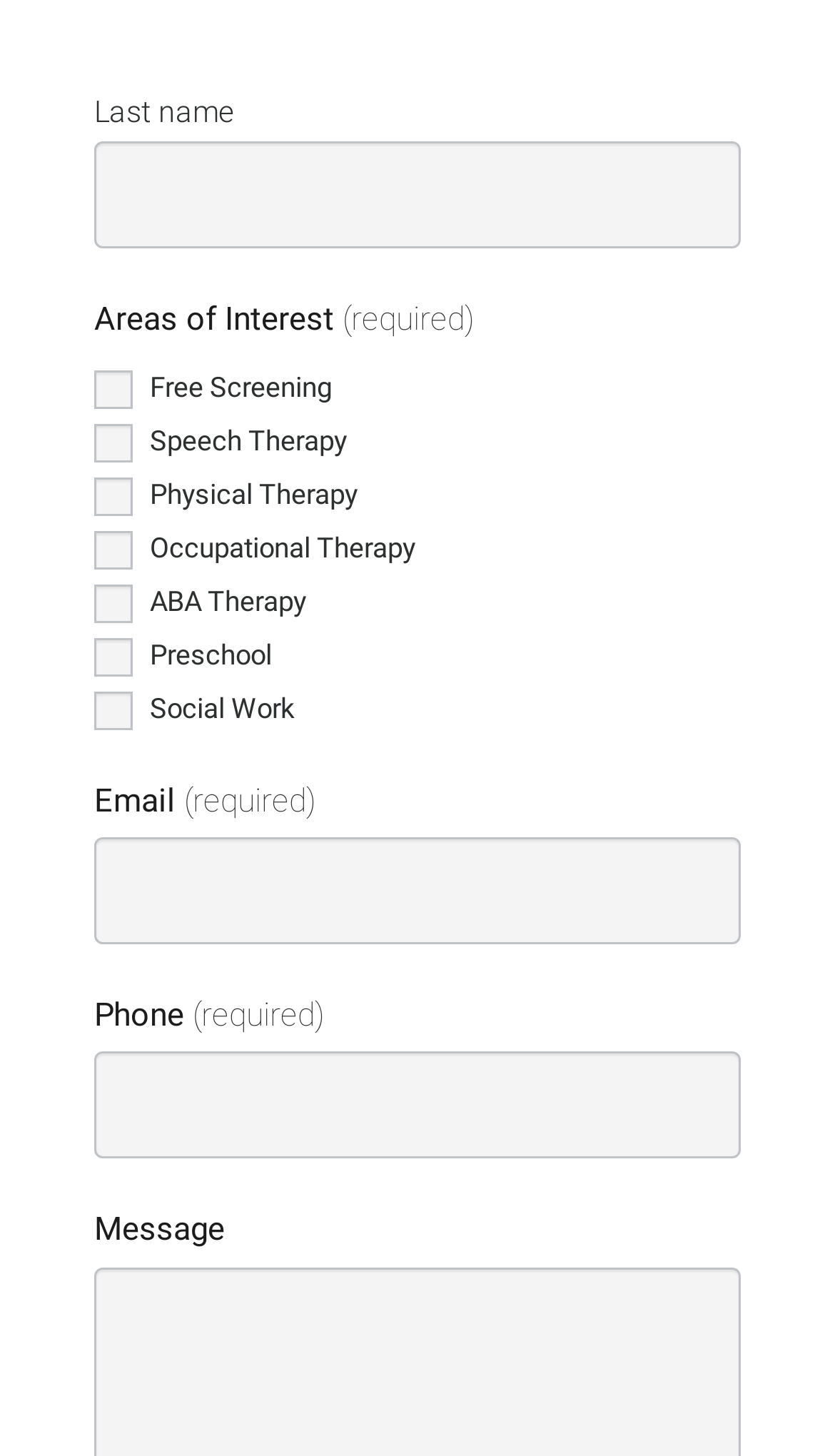Please specify the bounding box coordinates of the clickable region necessary for completing the following instruction: "Enter last name". The coordinates must consist of four float numbers between 0 and 1, i.e., [left, top, right, bottom].

[0.113, 0.097, 0.887, 0.17]